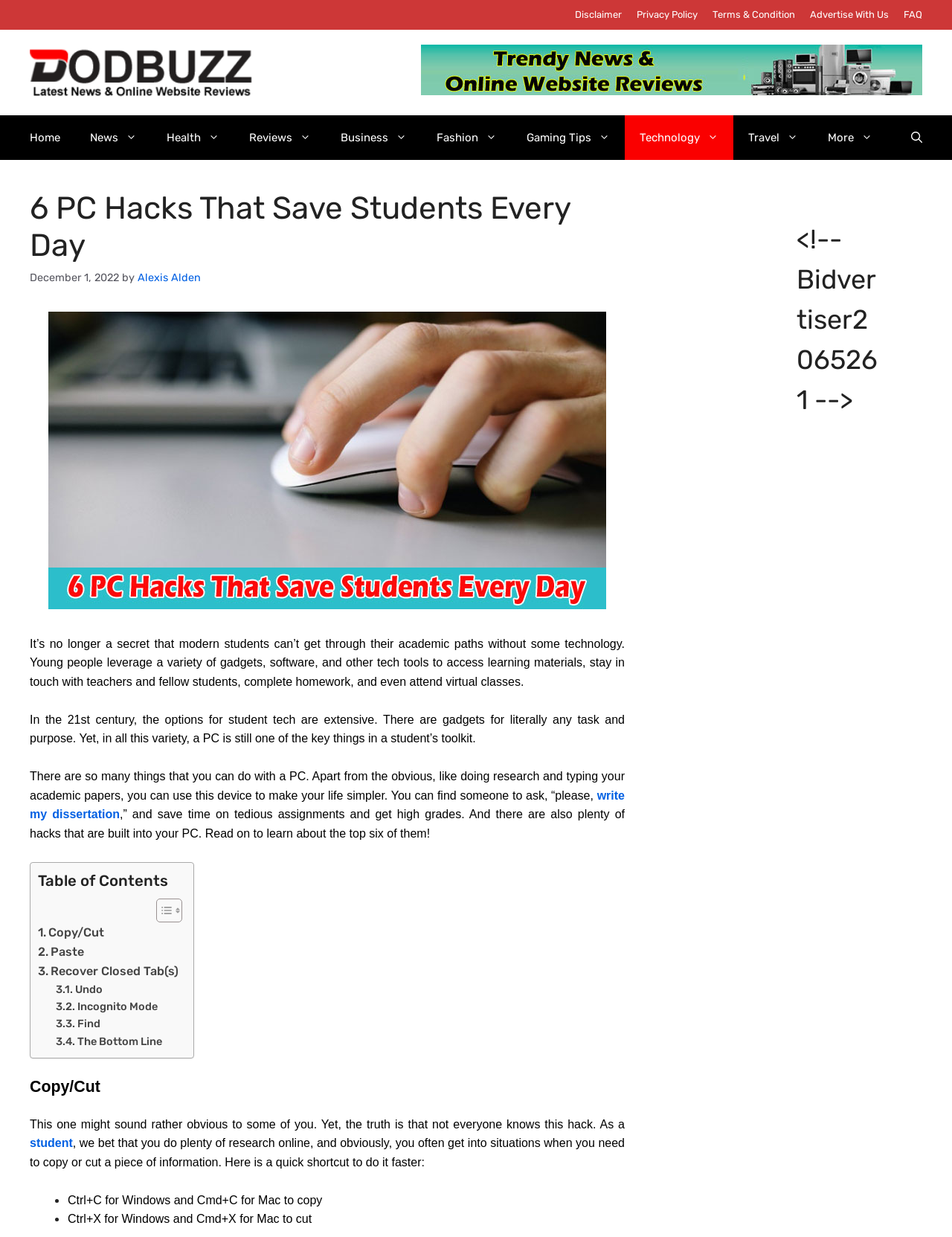Pinpoint the bounding box coordinates of the element to be clicked to execute the instruction: "Toggle the Table of Content".

[0.153, 0.726, 0.188, 0.746]